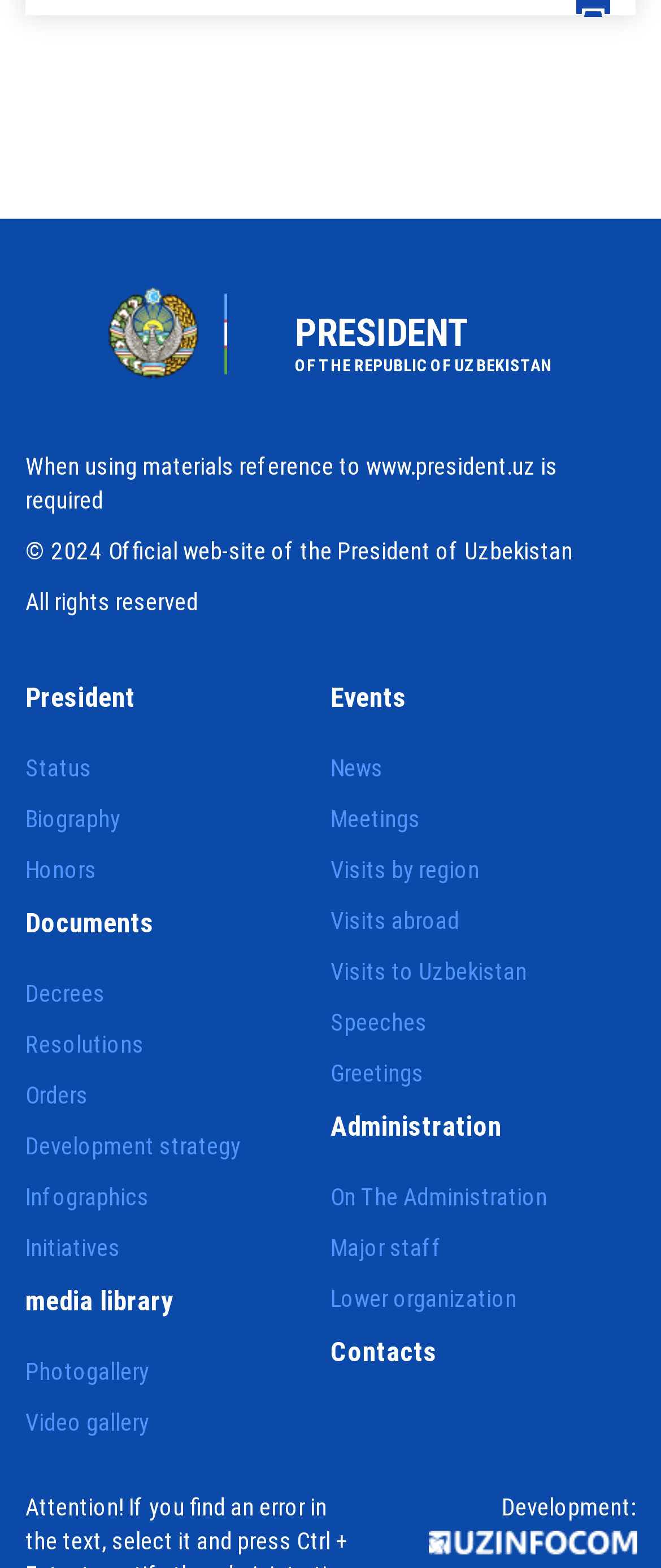Find the bounding box coordinates of the area to click in order to follow the instruction: "Get information about the administration".

[0.5, 0.707, 0.759, 0.729]